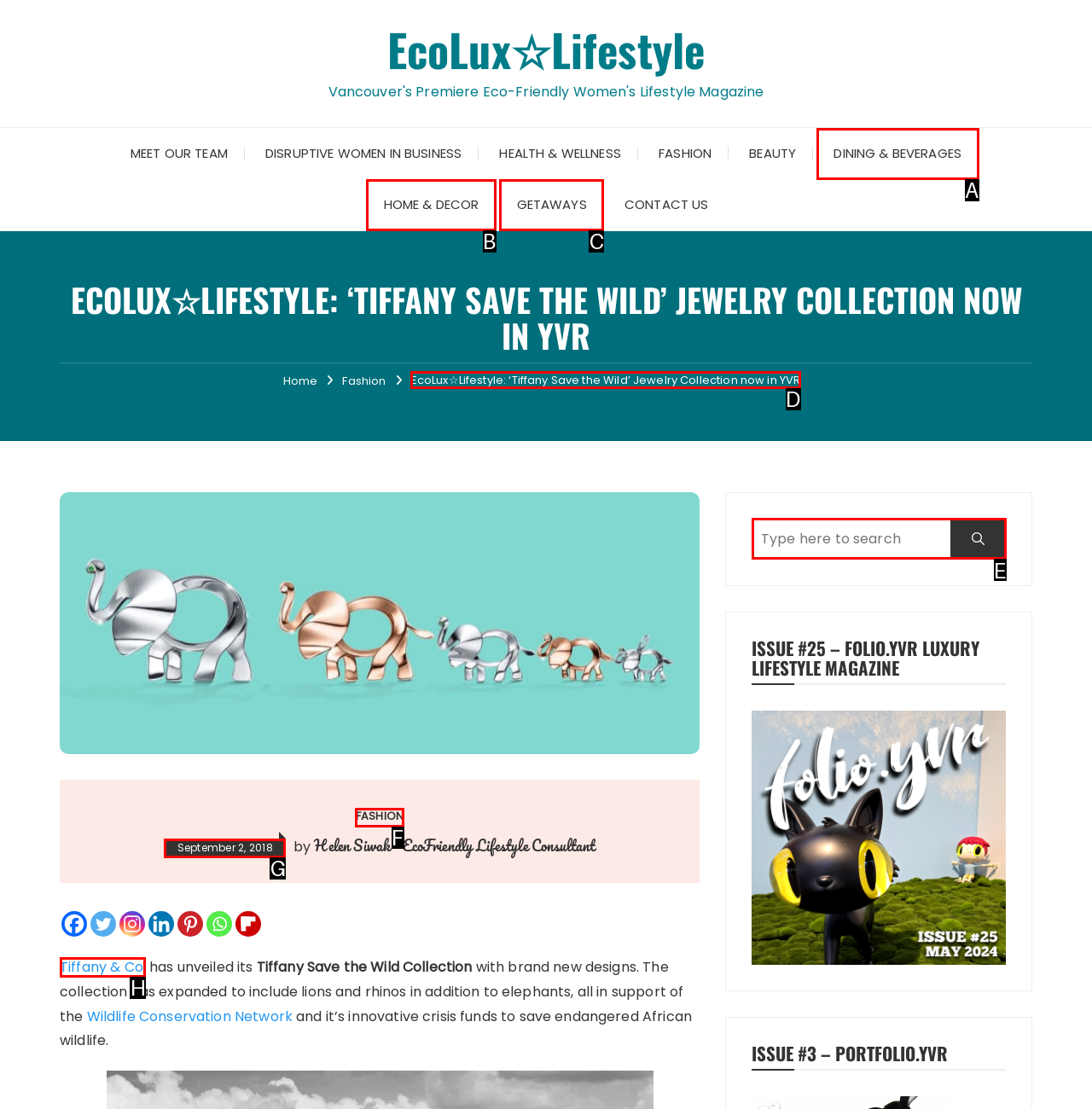Determine which HTML element corresponds to the description: Fashion. Provide the letter of the correct option.

F